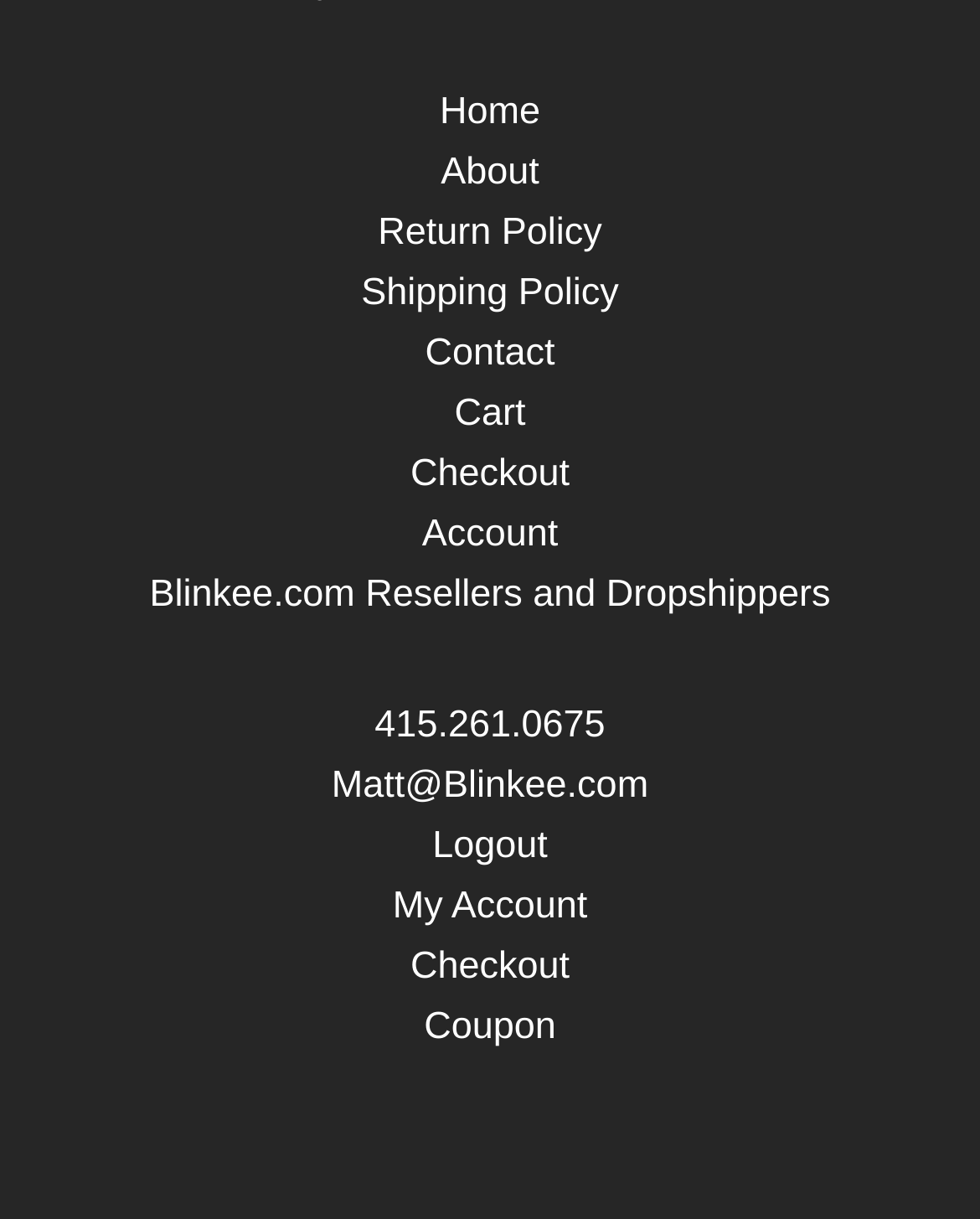Please give the bounding box coordinates of the area that should be clicked to fulfill the following instruction: "log out". The coordinates should be in the format of four float numbers from 0 to 1, i.e., [left, top, right, bottom].

[0.441, 0.676, 0.559, 0.711]